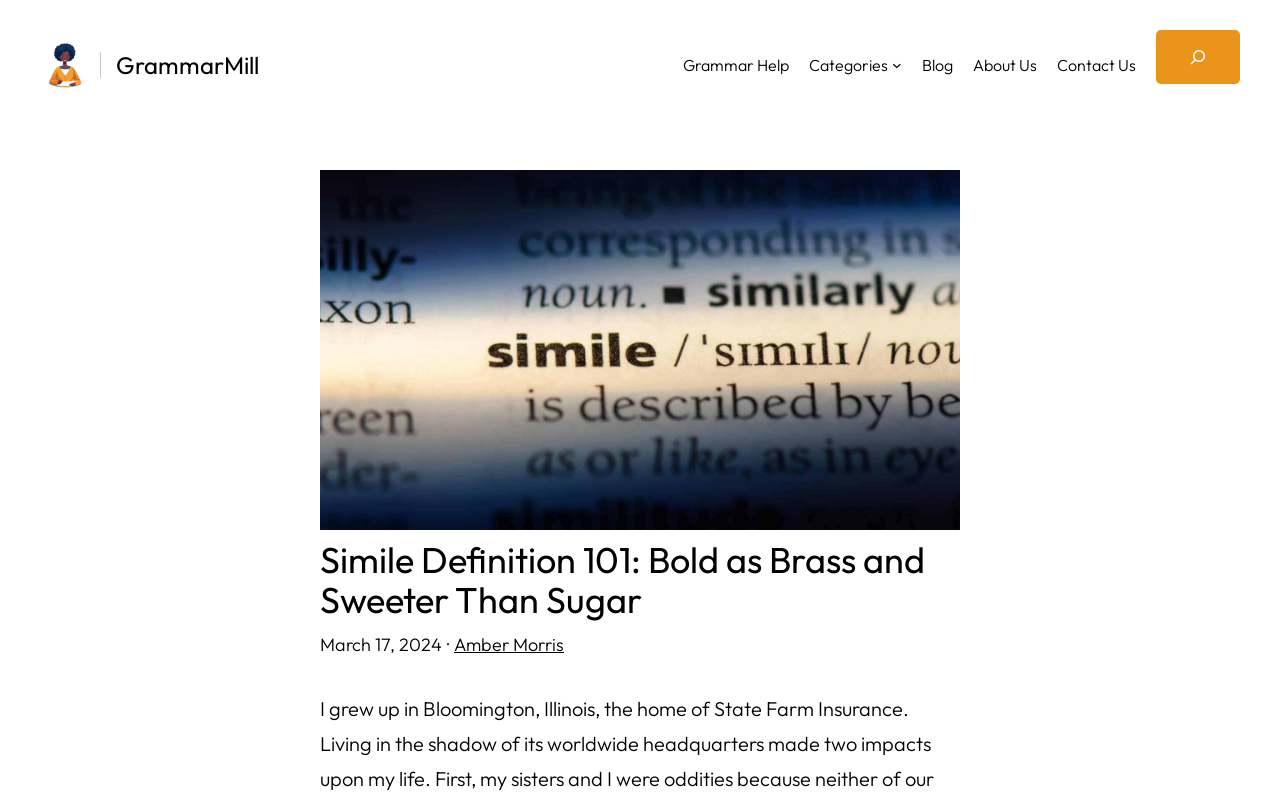What is the title of the blog post?
Based on the image, answer the question with as much detail as possible.

The title of the blog post can be found in the main content area of the webpage, inside a figure element, where the heading element with the text 'Simile Definition 101: Bold as Brass and Sweeter Than Sugar' is located.